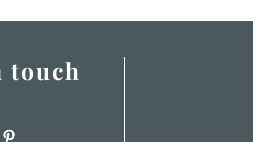Thoroughly describe the content and context of the image.

The image features a stylized text element that reads "Let's get in touch," set against a dark, muted background. This inviting phrase suggests a call to action, encouraging visitors to engage and connect. The use of an elegant font adds a touch of sophistication, while the overall design fosters a sense of warmth and approachability. This element likely serves to prompt potential clients or followers to reach out, emphasizing the importance of communication in a personal or professional context.